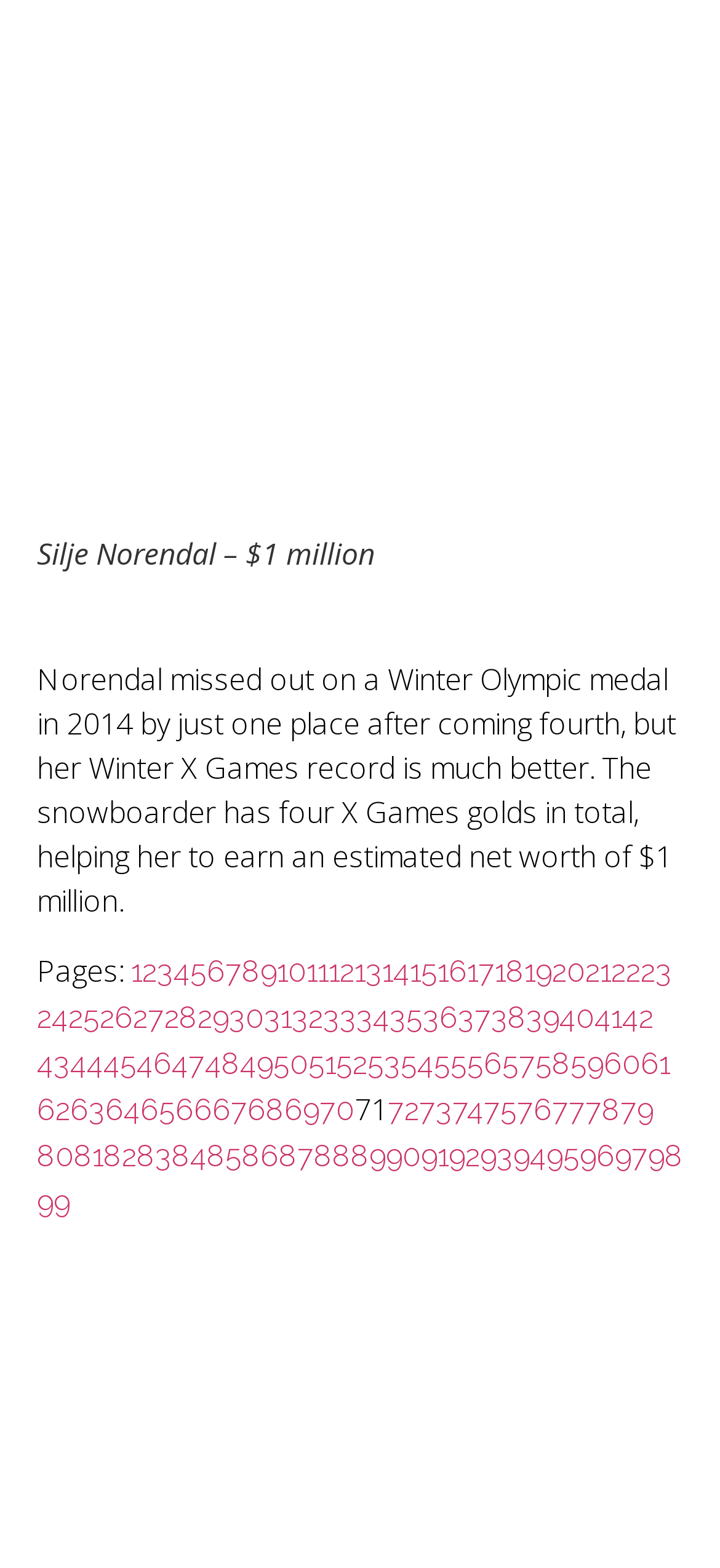What is the topic of the webpage?
Please answer the question with as much detail as possible using the screenshot.

The webpage appears to be about Silje Norendal, a snowboarder, as the text provides information about her achievements and net worth.